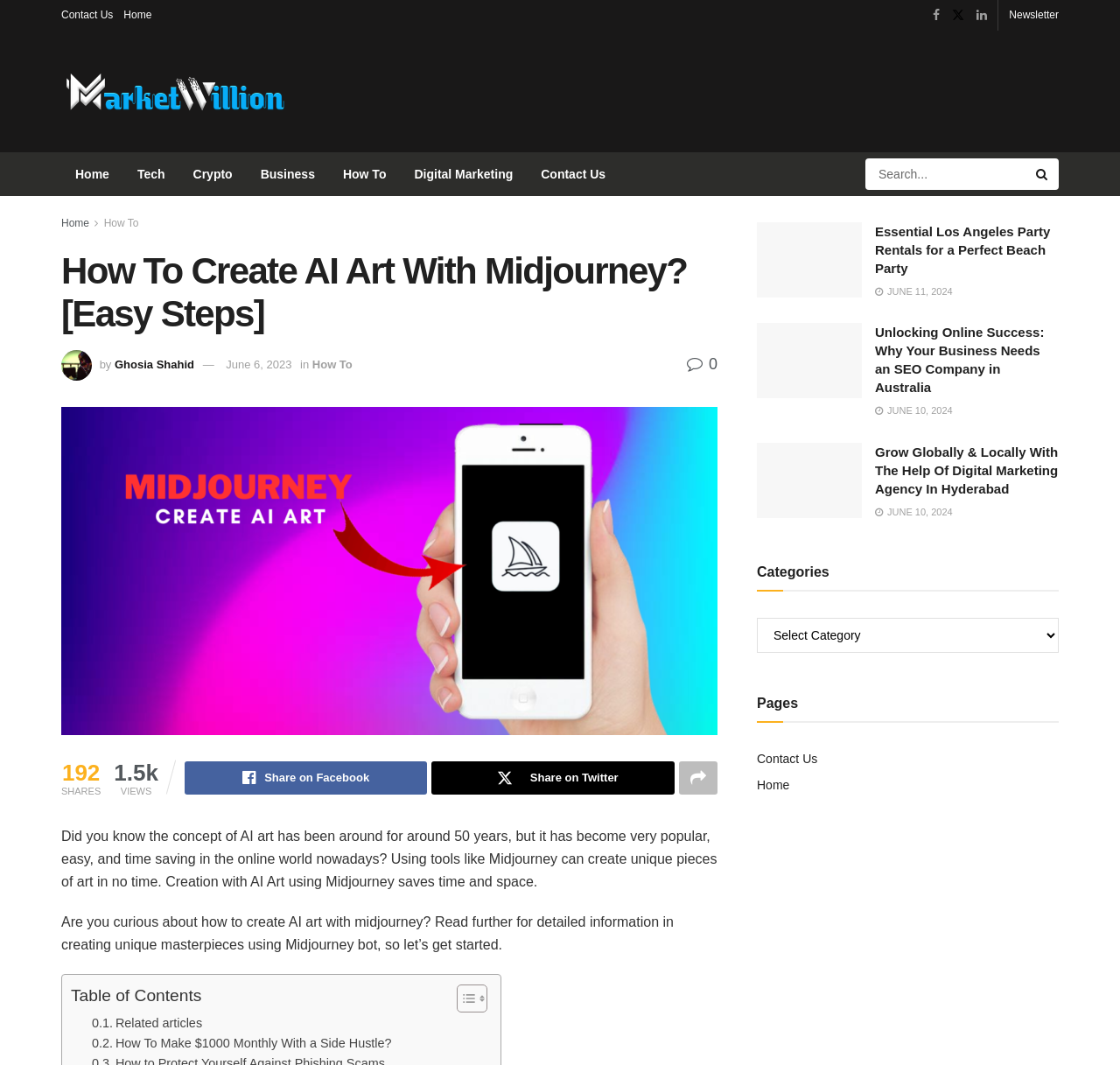Please provide a comprehensive response to the question based on the details in the image: How many related articles are displayed at the bottom of the webpage?

The number of related articles can be determined by counting the links displayed at the bottom of the webpage, which are 'Essential Los Angeles Party Rentals for a Perfect Beach Party', 'Unlocking Online Success: Why Your Business Needs an SEO Company in Australia', and 'Grow Globally & Locally With The Help Of Digital Marketing Agency In Hyderabad'.